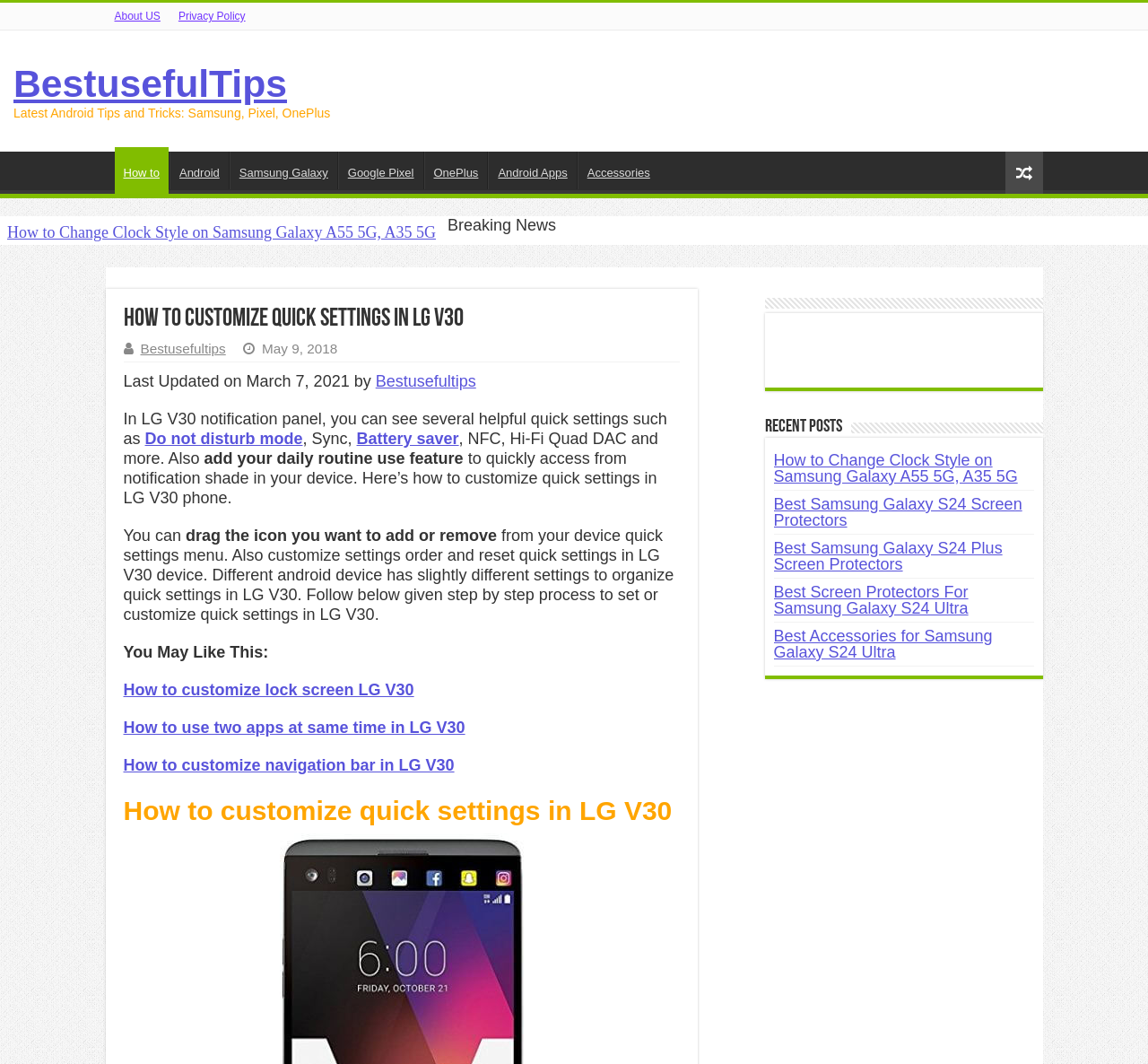Locate the bounding box of the user interface element based on this description: "Privacy Policy".

[0.148, 0.003, 0.222, 0.028]